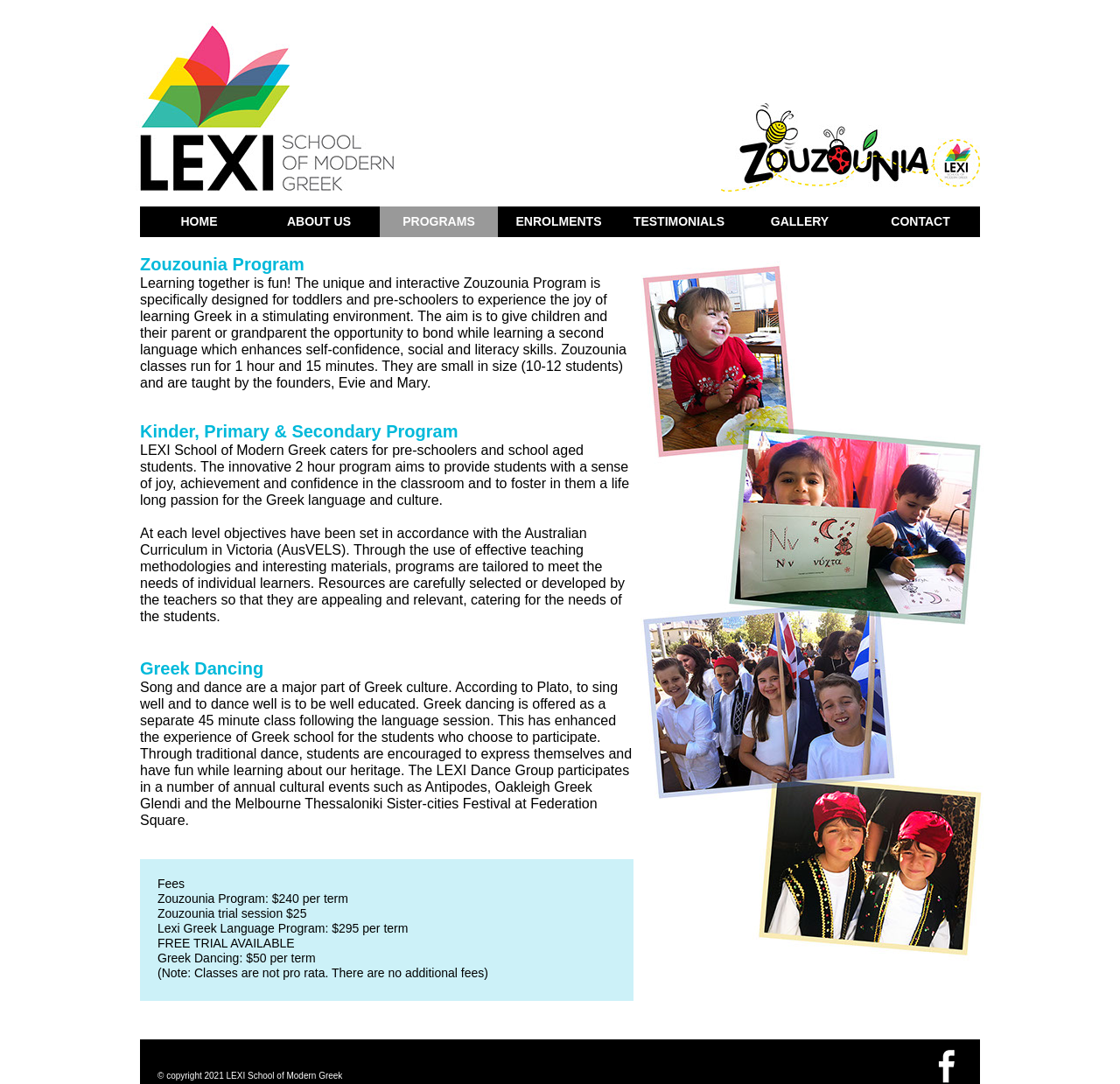Please identify the bounding box coordinates of where to click in order to follow the instruction: "Check Fees".

[0.141, 0.809, 0.165, 0.822]